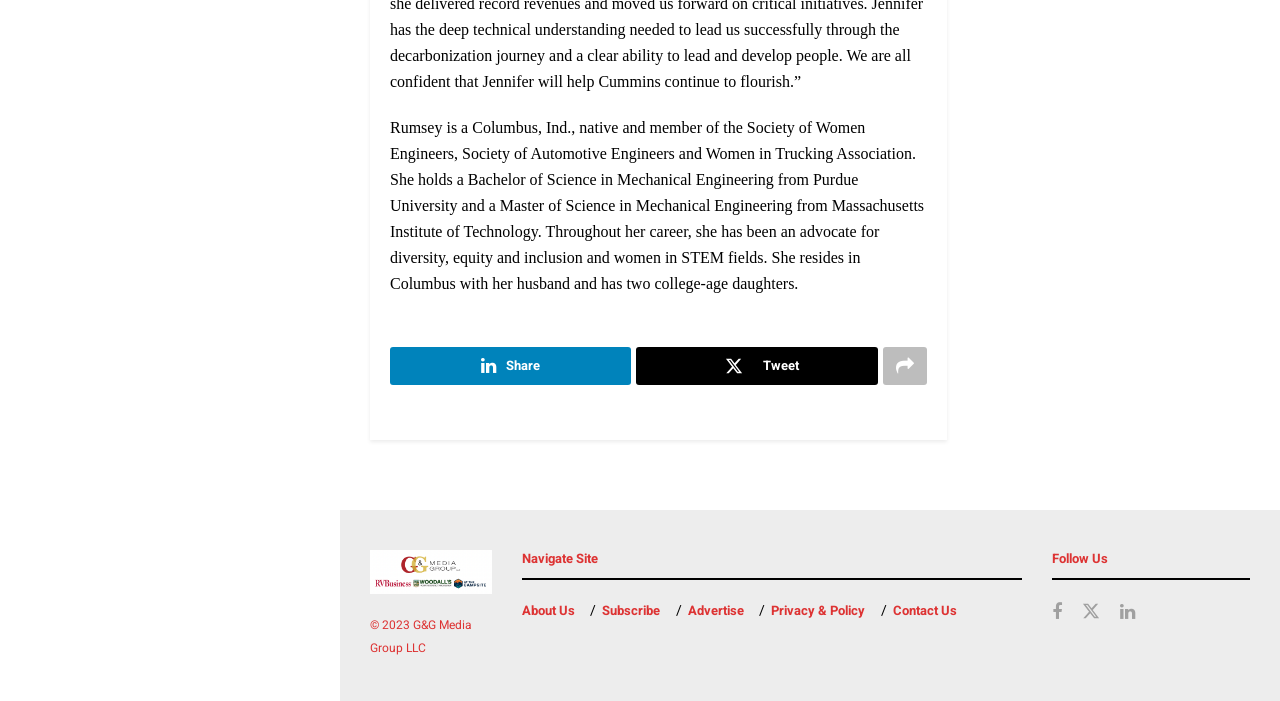Please provide a one-word or short phrase answer to the question:
What is the copyright year of the website?

2023